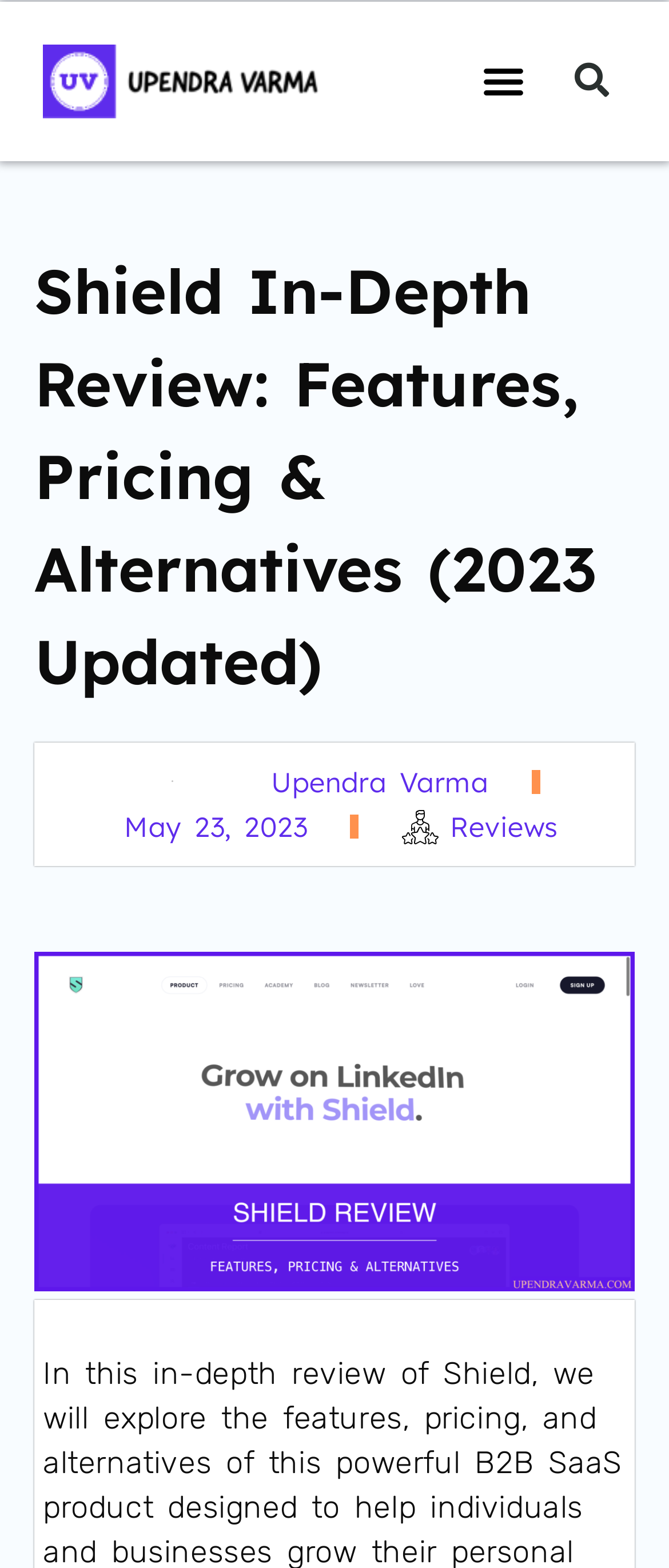What is the date of the review?
Based on the image content, provide your answer in one word or a short phrase.

May 23, 2023